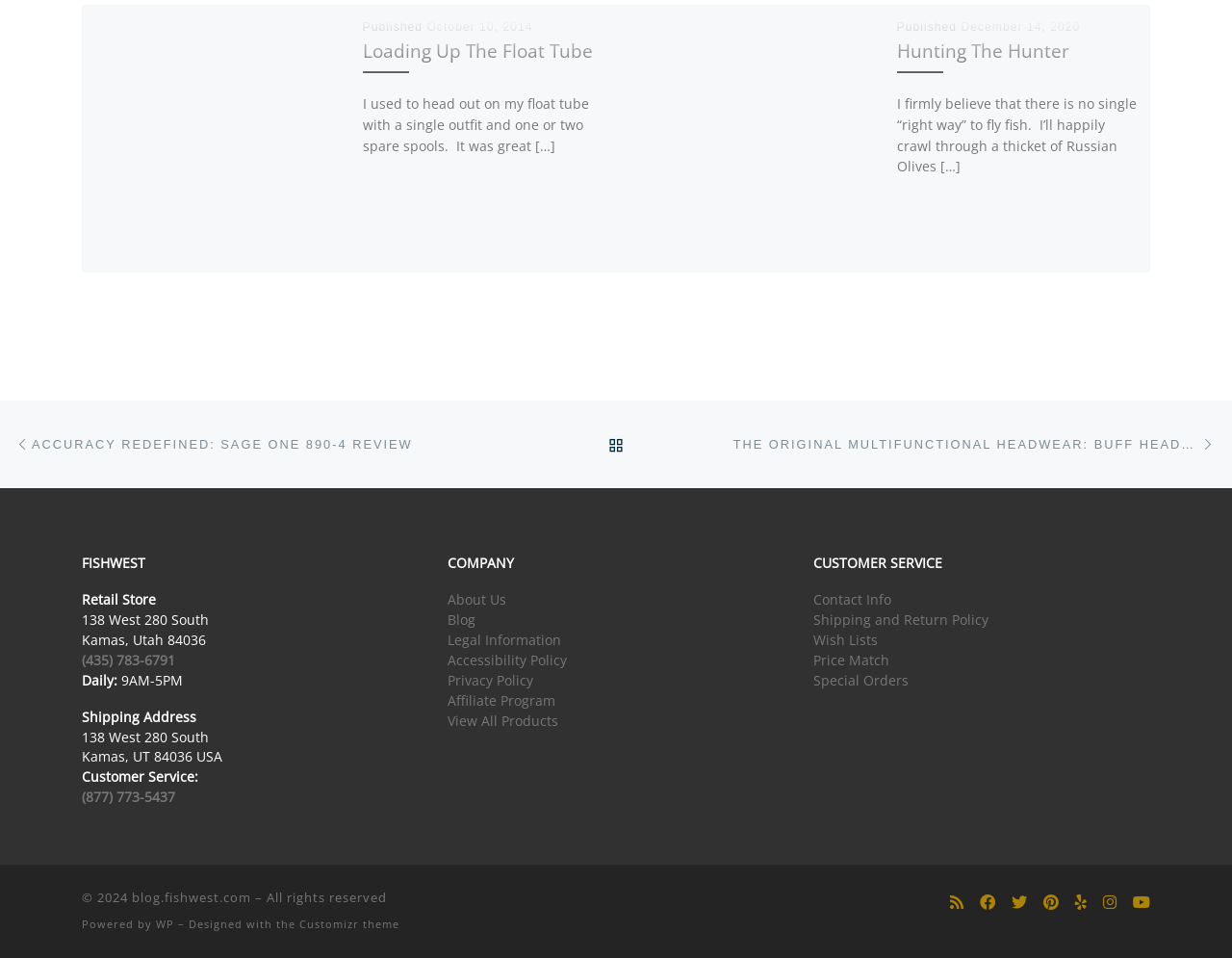Find and provide the bounding box coordinates for the UI element described with: "Blog".

[0.363, 0.693, 0.386, 0.712]